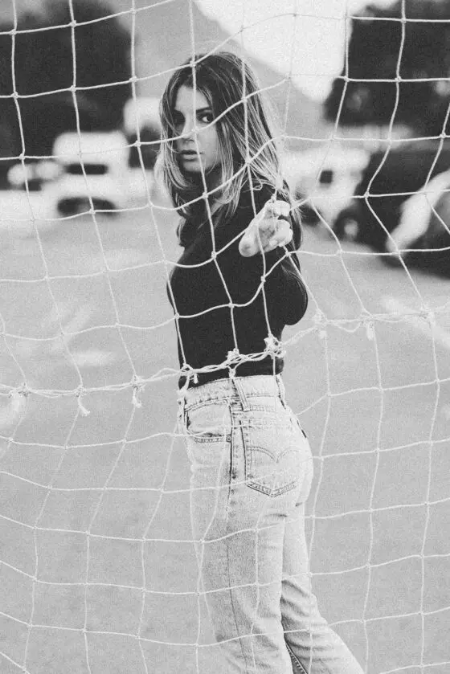Please respond in a single word or phrase: 
What is the texture of the goal net?

Mesh